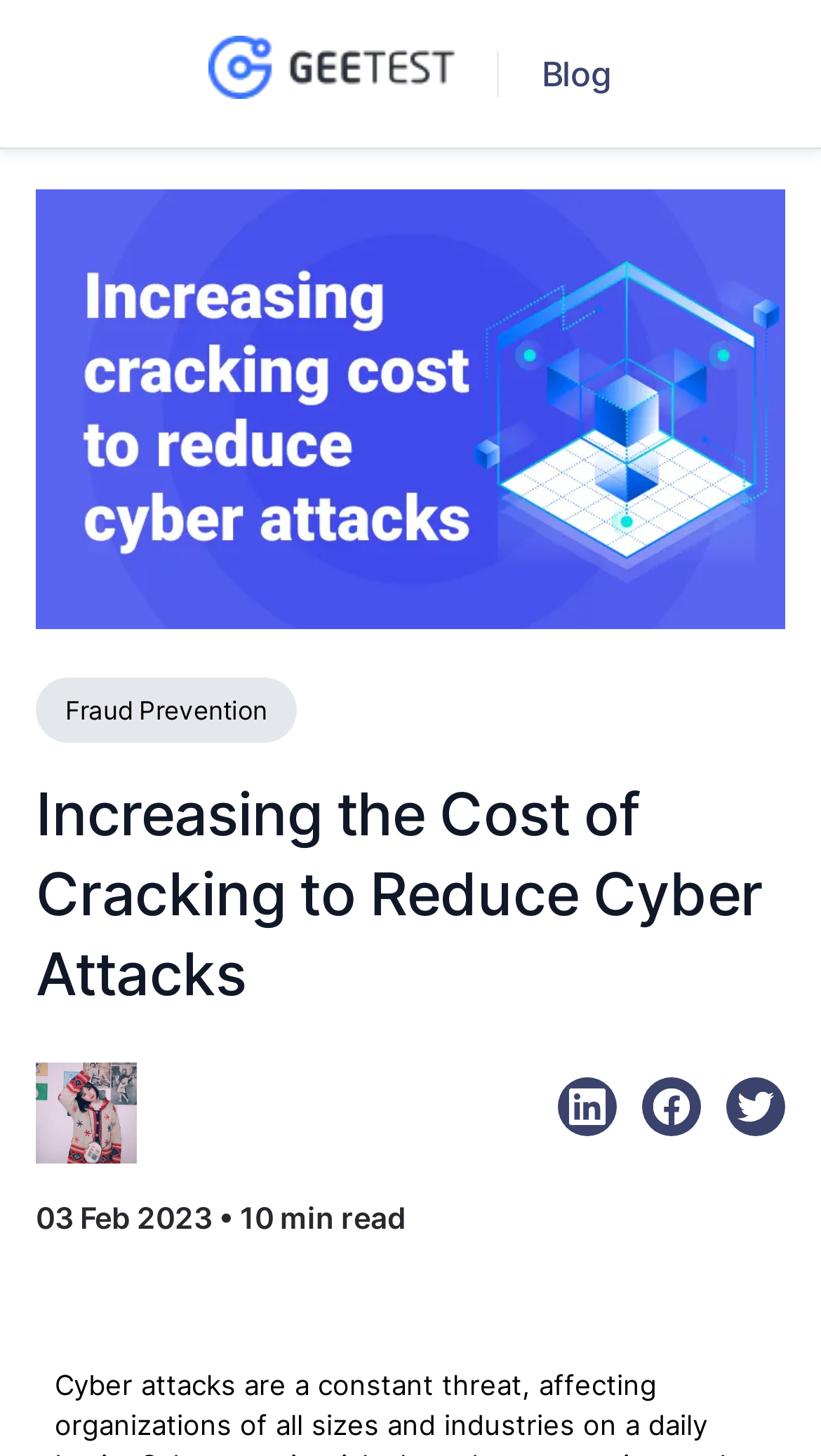Bounding box coordinates are specified in the format (top-left x, top-left y, bottom-right x, bottom-right y). All values are floating point numbers bounded between 0 and 1. Please provide the bounding box coordinate of the region this sentence describes: Blog

[0.66, 0.036, 0.745, 0.065]